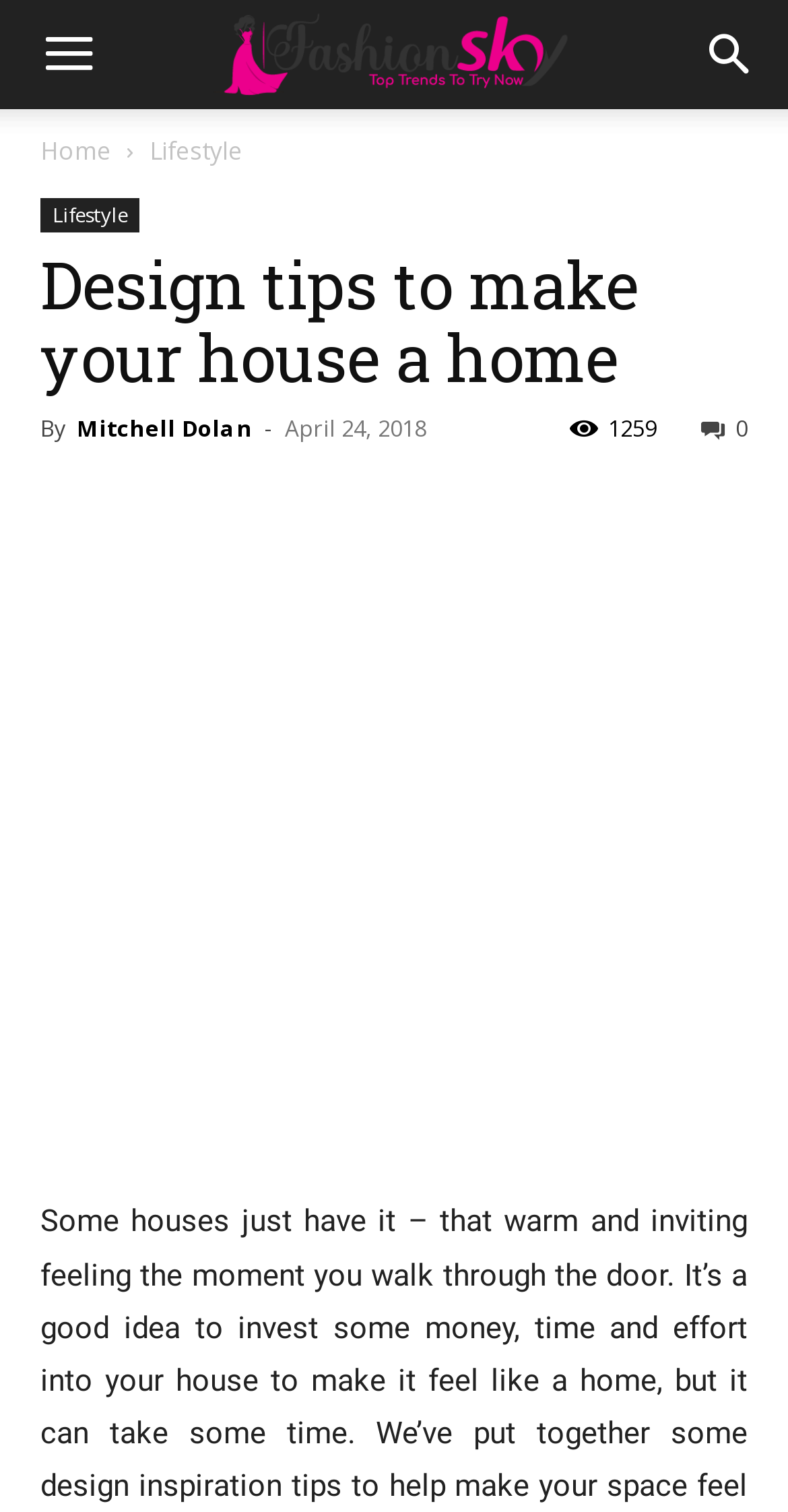Identify and provide the main heading of the webpage.

Design tips to make your house a home